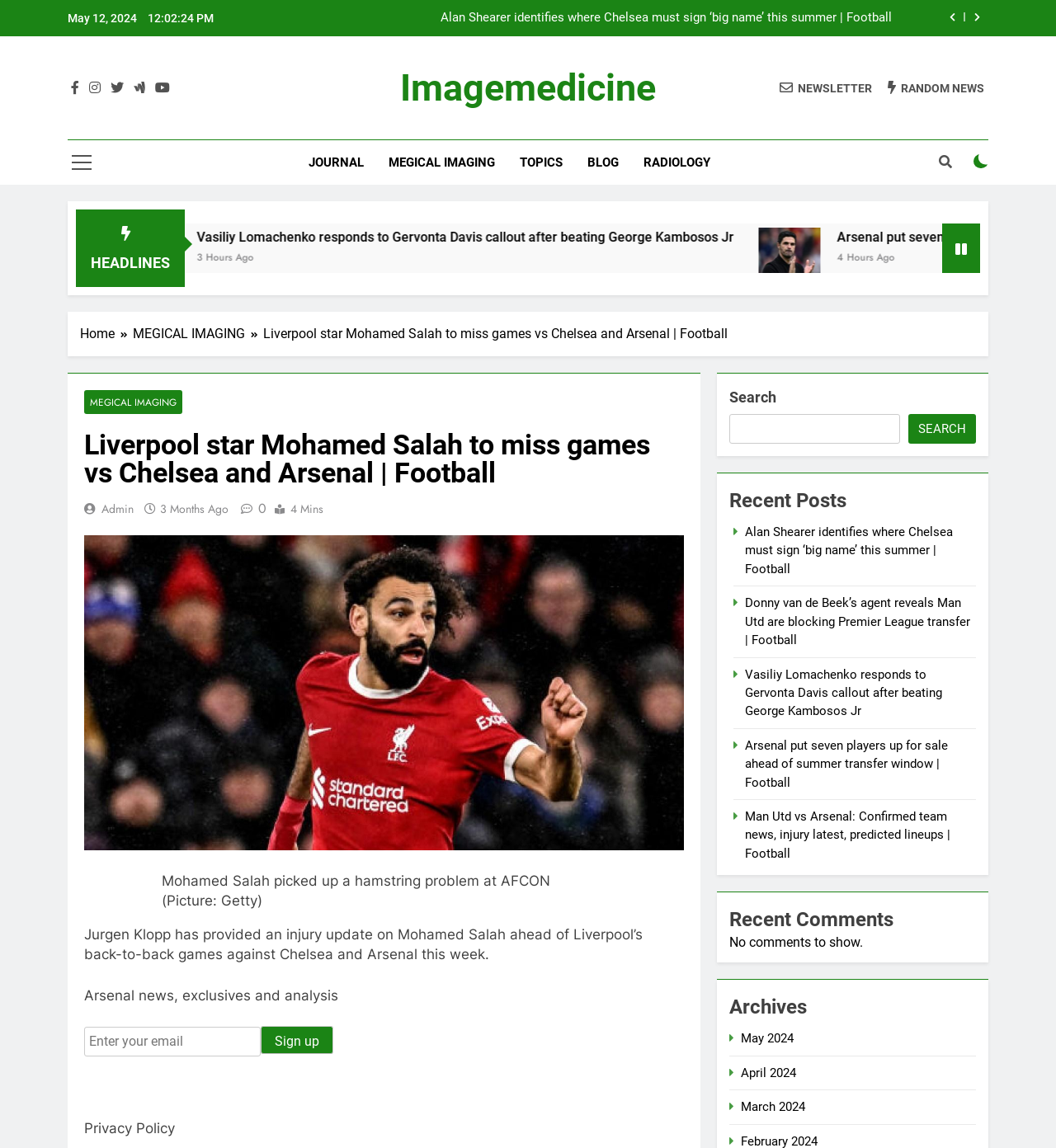Locate the bounding box coordinates of the clickable region to complete the following instruction: "Search for something."

[0.691, 0.361, 0.852, 0.386]